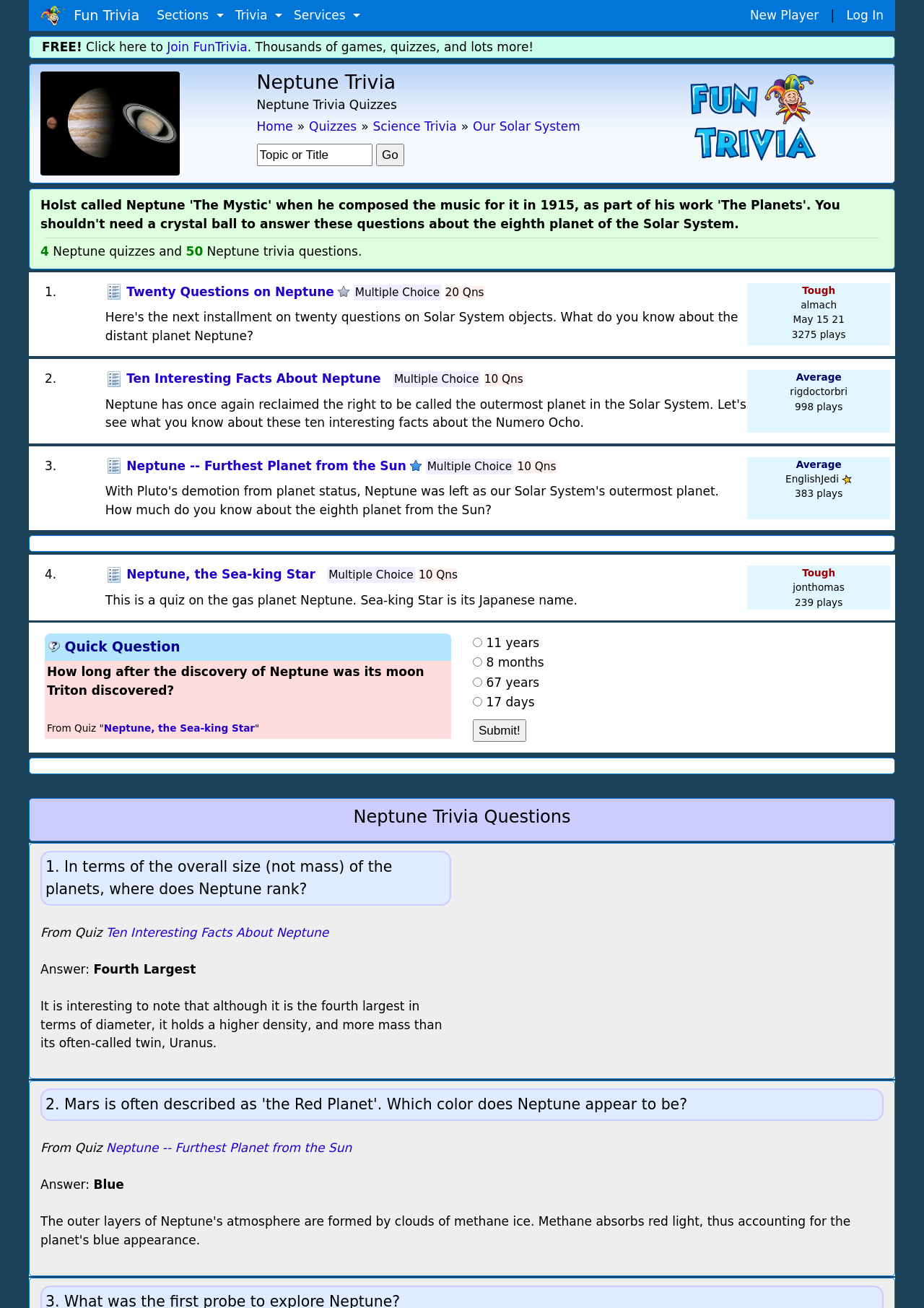Locate the bounding box coordinates of the area to click to fulfill this instruction: "Search for a topic or title". The bounding box should be presented as four float numbers between 0 and 1, in the order [left, top, right, bottom].

[0.278, 0.11, 0.403, 0.127]